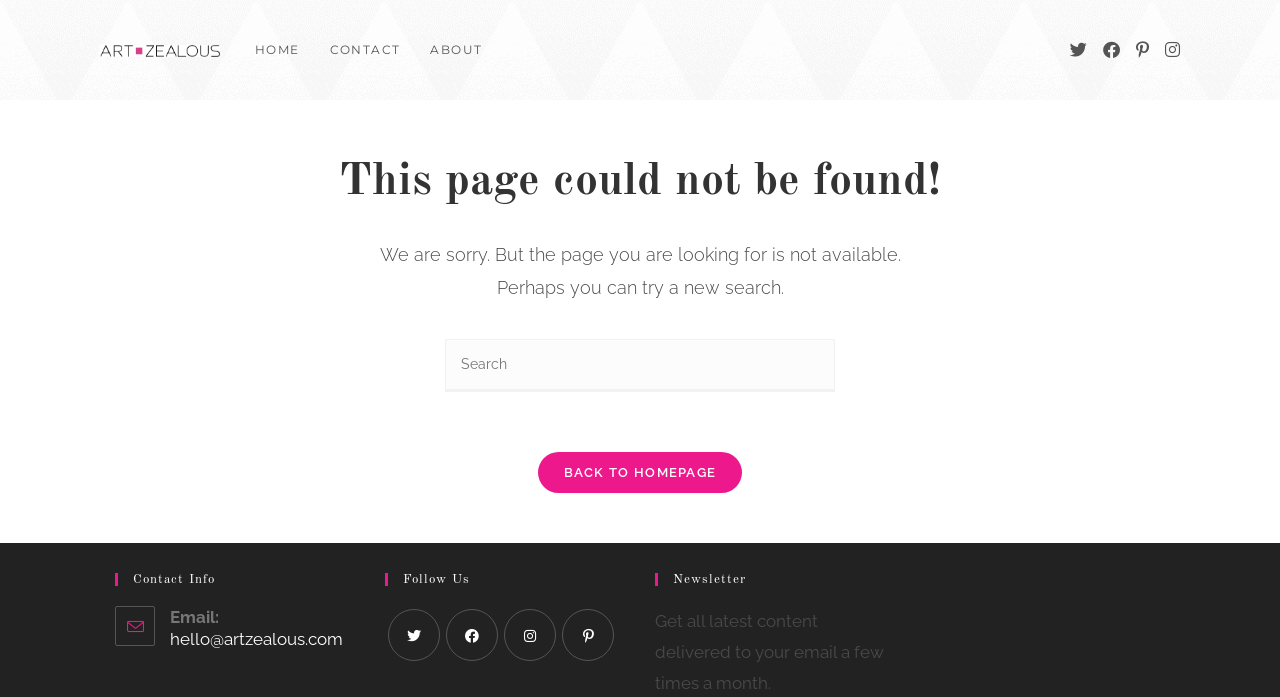Ascertain the bounding box coordinates for the UI element detailed here: "aria-label="Insert search query" name="s" placeholder="Search"". The coordinates should be provided as [left, top, right, bottom] with each value being a float between 0 and 1.

[0.348, 0.487, 0.652, 0.563]